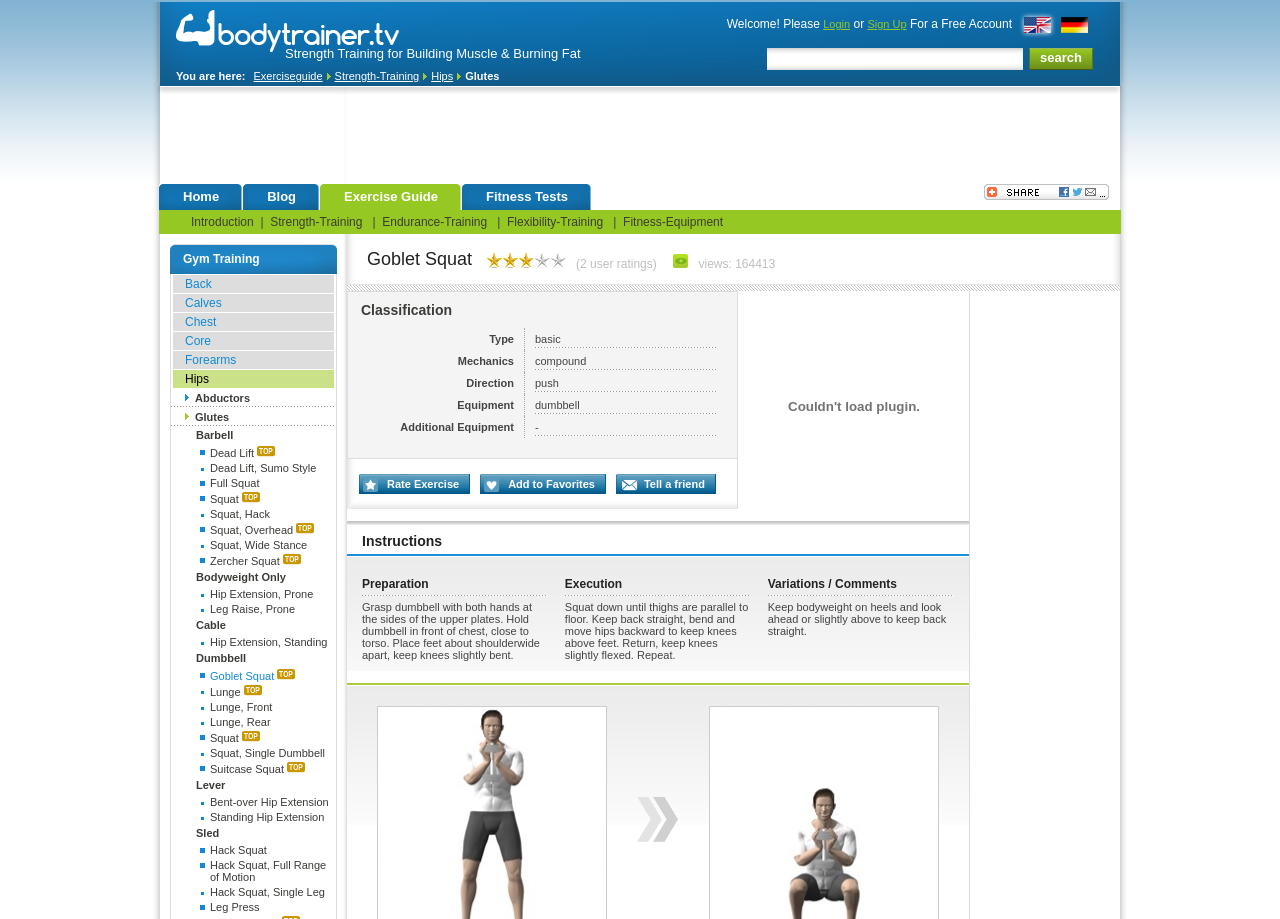Predict the bounding box coordinates of the area that should be clicked to accomplish the following instruction: "Click the 'Back to OpenACS Development' link". The bounding box coordinates should consist of four float numbers between 0 and 1, i.e., [left, top, right, bottom].

None